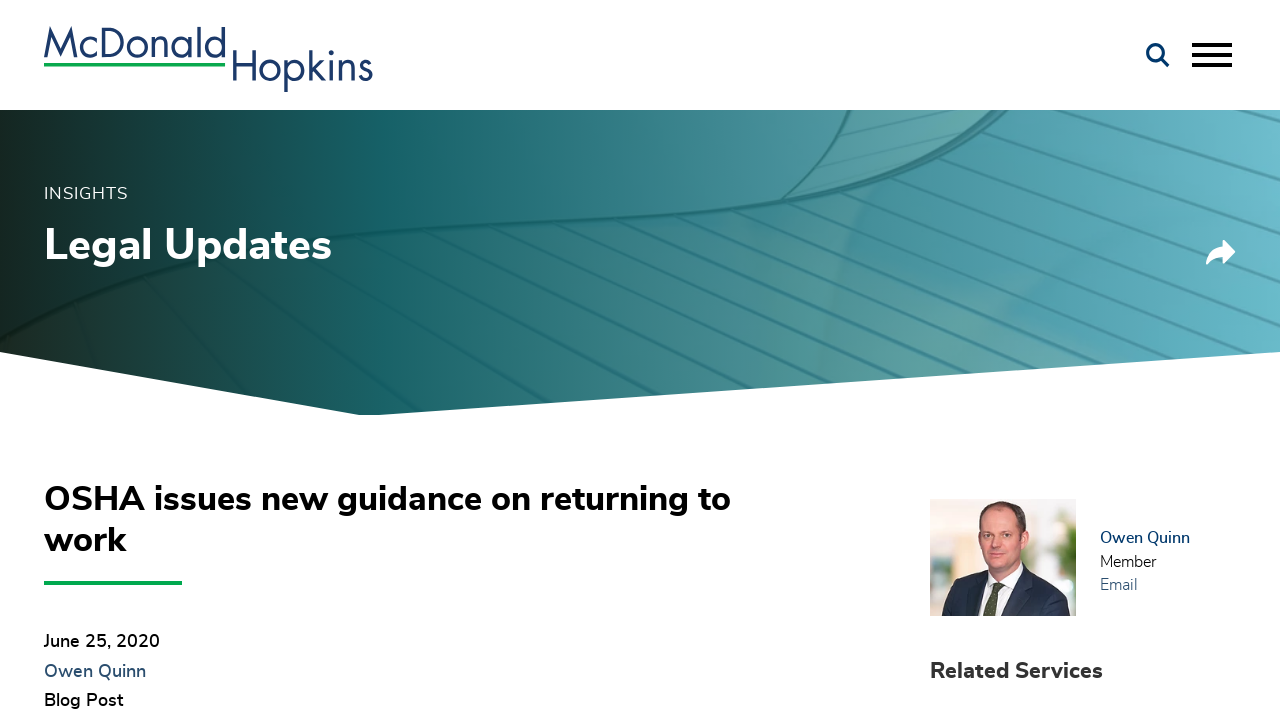Determine the bounding box coordinates of the region I should click to achieve the following instruction: "Click the search button". Ensure the bounding box coordinates are four float numbers between 0 and 1, i.e., [left, top, right, bottom].

[0.895, 0.06, 0.914, 0.095]